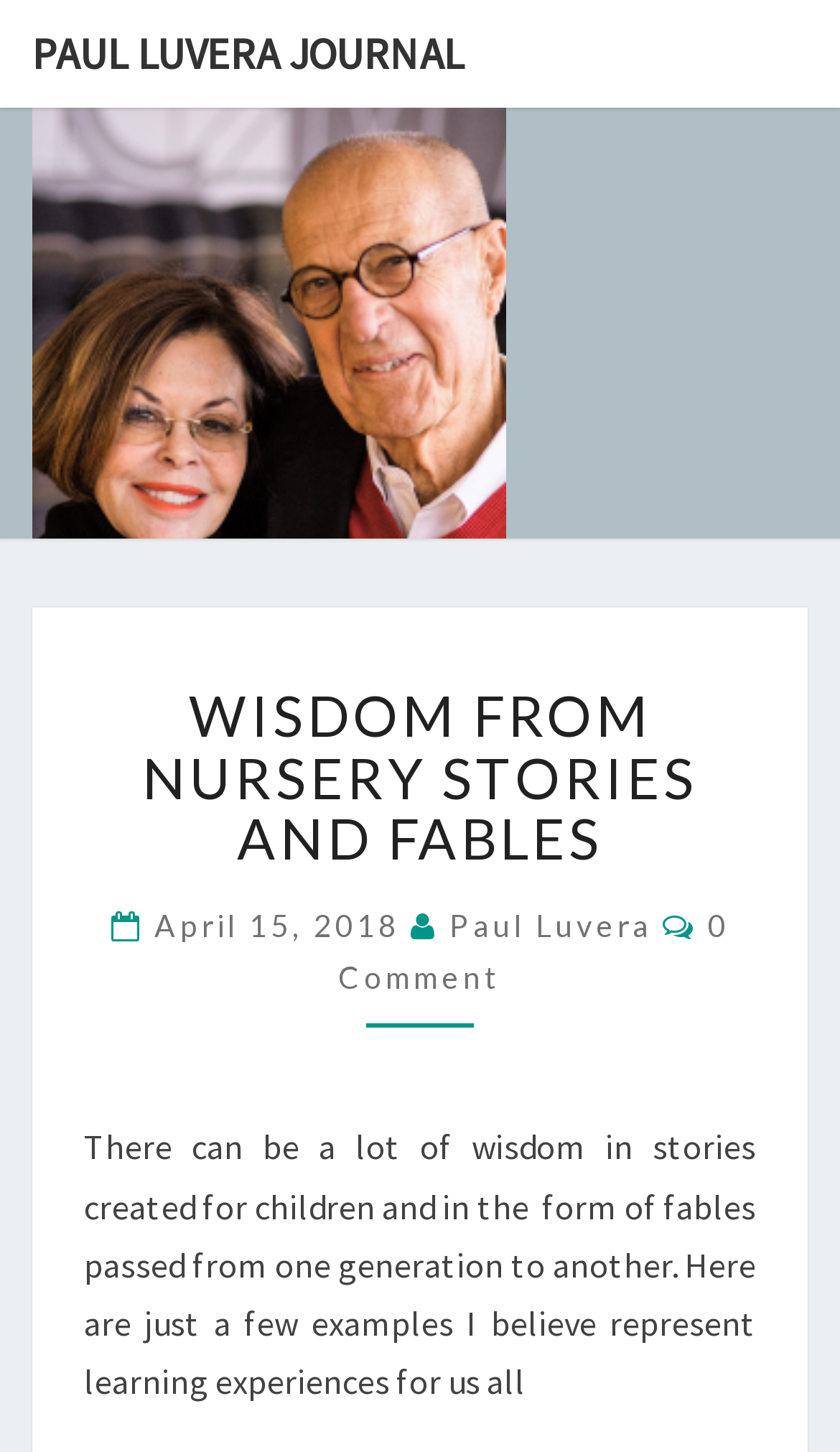What is the purpose of the blog?
Respond to the question with a single word or phrase according to the image.

Personal thoughts and observations